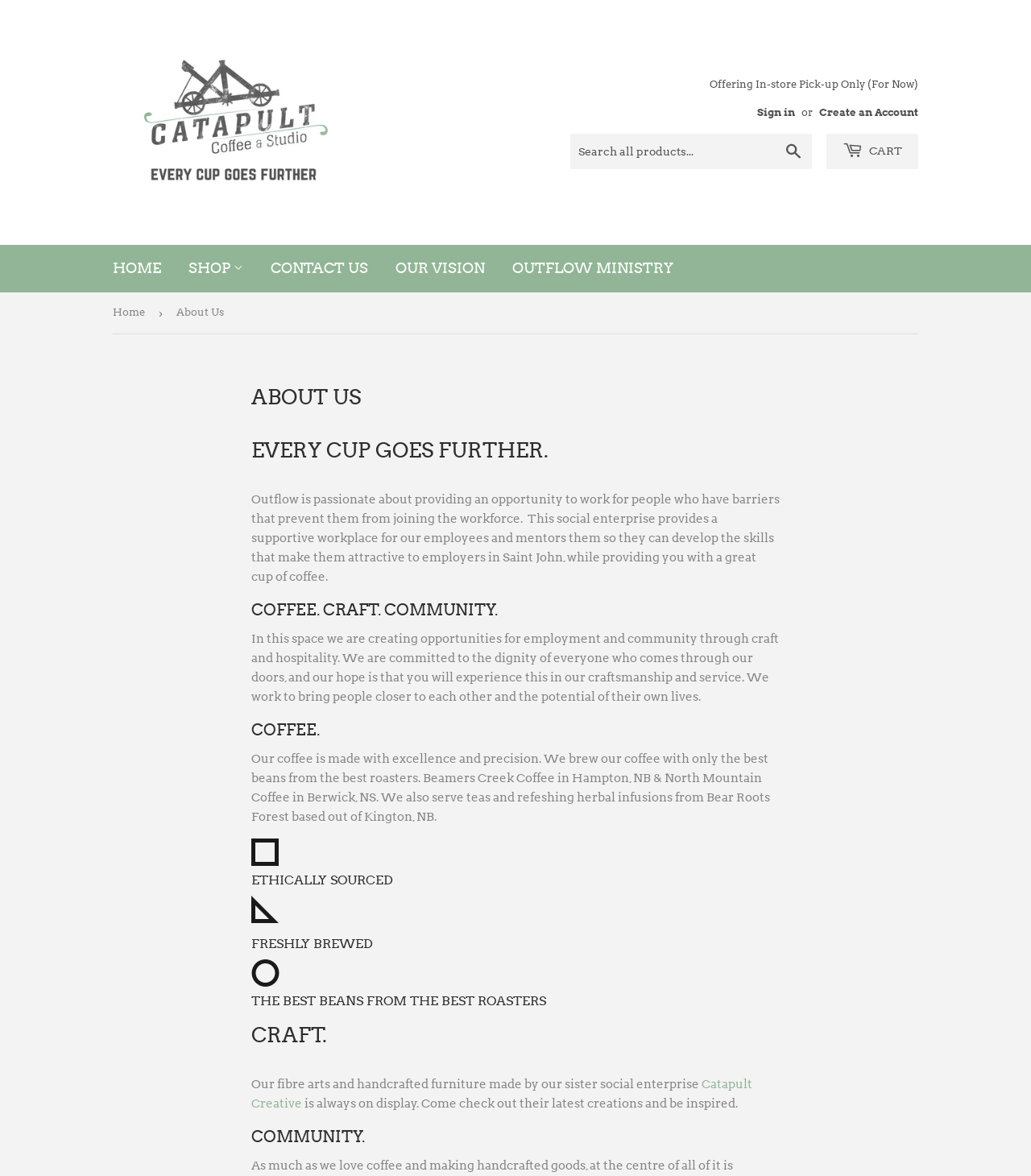Given the following UI element description: "Sign in", find the bounding box coordinates in the webpage screenshot.

[0.734, 0.091, 0.771, 0.101]